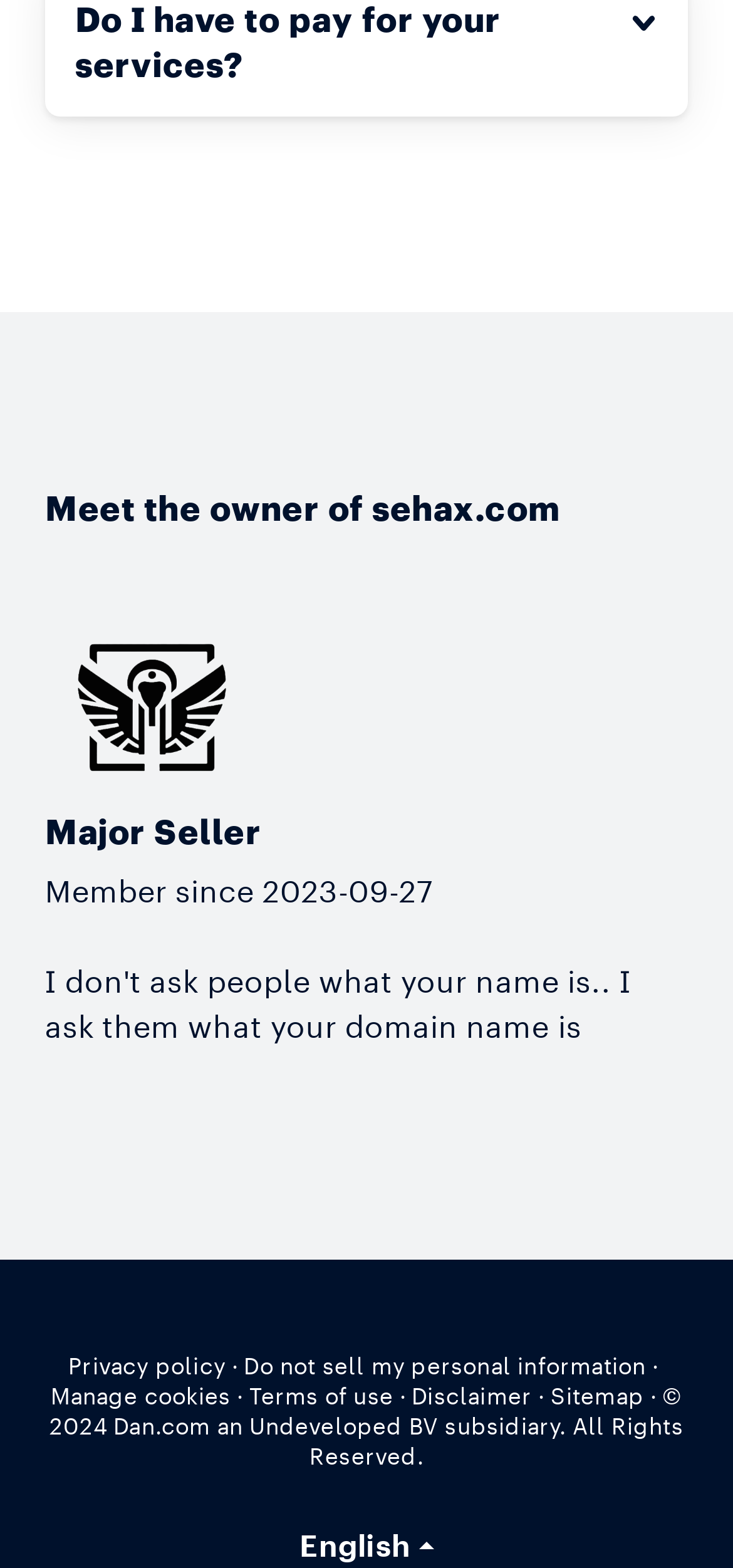Identify the bounding box of the UI component described as: "What is airplay apple".

None